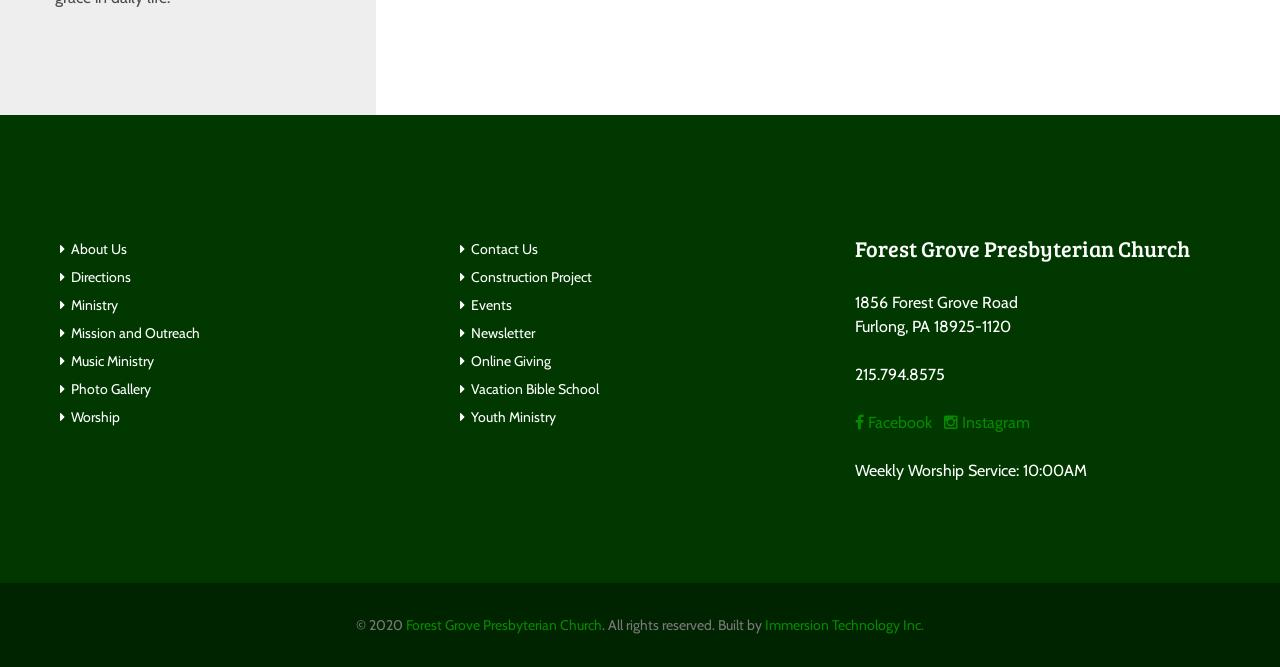Given the element description: "Facebook", predict the bounding box coordinates of this UI element. The coordinates must be four float numbers between 0 and 1, given as [left, top, right, bottom].

[0.668, 0.619, 0.728, 0.648]